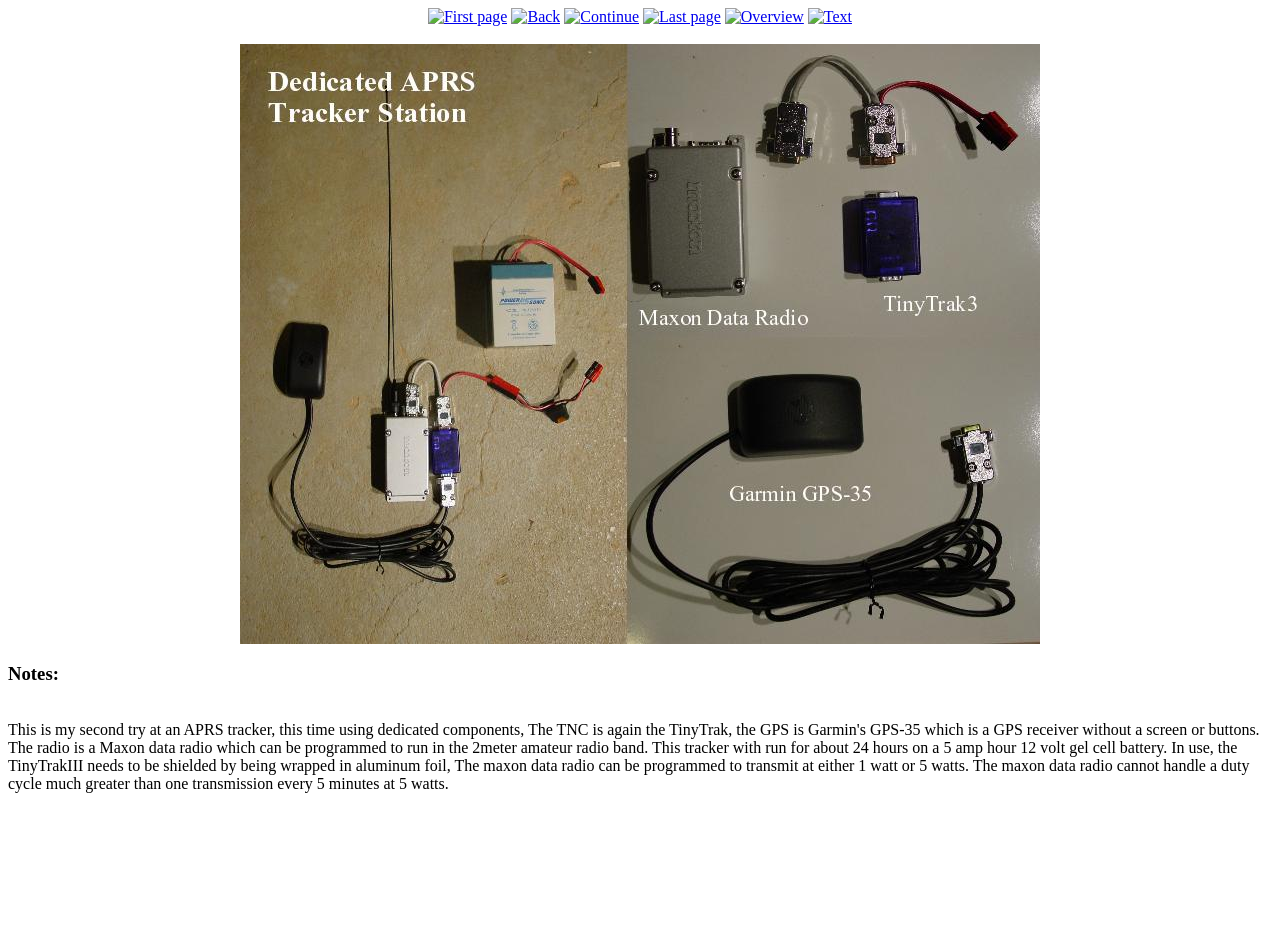Provide a brief response in the form of a single word or phrase:
What is the position of the 'Notes:' heading?

Bottom